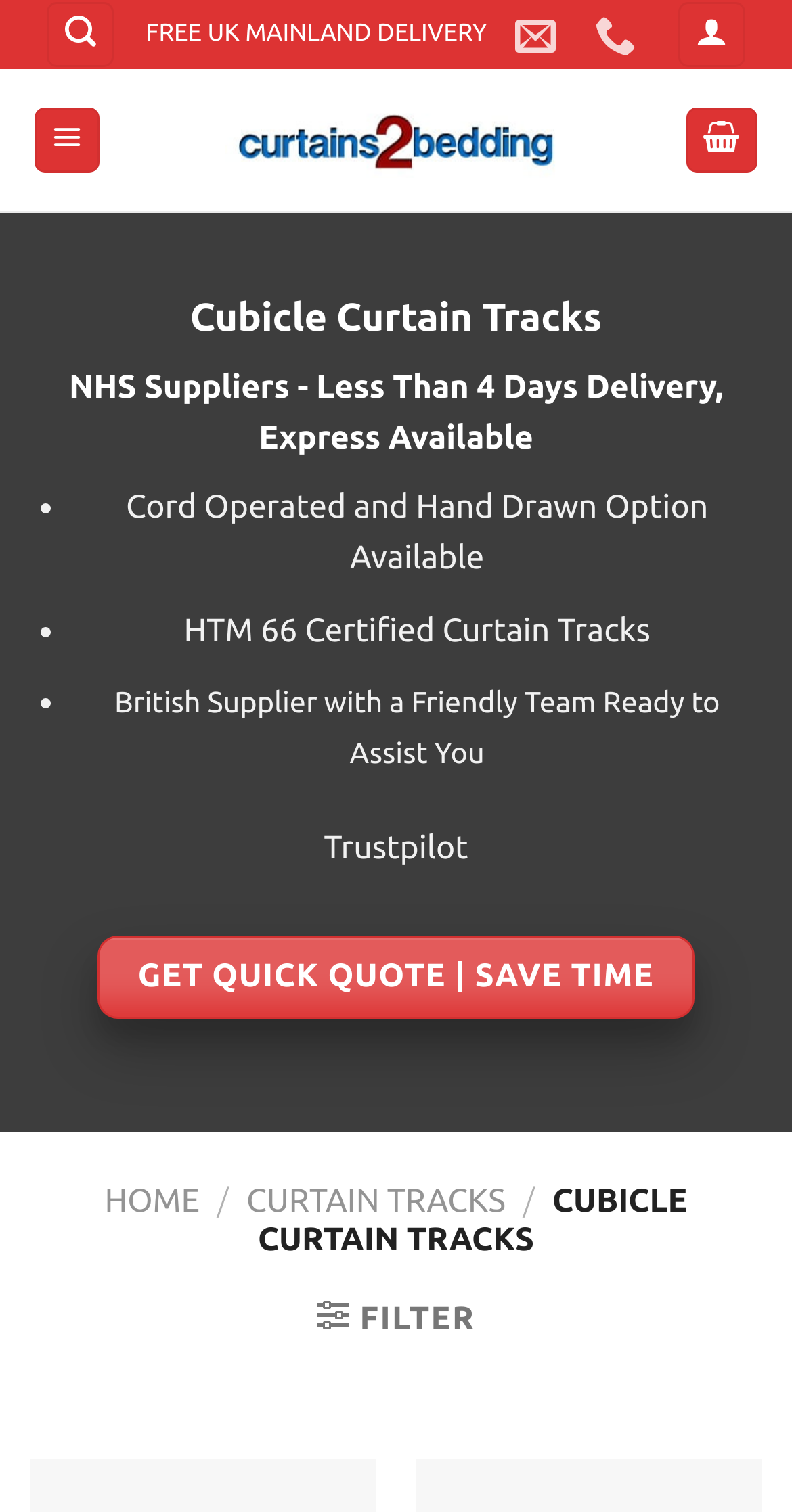Describe all the significant parts and information present on the webpage.

The webpage is about cubicle curtain tracks and their benefits, with a focus on enhancing privacy and functionality in the workspace. At the top left, there is a search link, followed by a notification about free UK mainland delivery. On the top right, there are social media links, including Facebook, Twitter, and Instagram, represented by their respective icons.

Below the social media links, there is a logo of Curtains2Bedding, which is also a clickable link. Next to the logo, there is a menu link that, when expanded, reveals the main menu. On the top right corner, there is another icon, possibly a shopping cart or account link.

The main content of the webpage starts with a heading that reads "Cubicle Curtain Tracks" and a subheading that mentions the company's status as an NHS supplier with fast delivery options. Below the headings, there is a list of bullet points highlighting the features of the cubicle curtain tracks, including cord-operated and hand-drawn options, HTM 66 certification, and the availability of a friendly team for assistance.

Further down, there is a link to Trustpilot, a review website, and a call-to-action button that encourages visitors to get a quick quote and save time. The bottom navigation menu includes links to the home page, curtain tracks, and the current page, cubicle curtain tracks. There is also a filter link on the bottom right corner, allowing users to refine their search results.